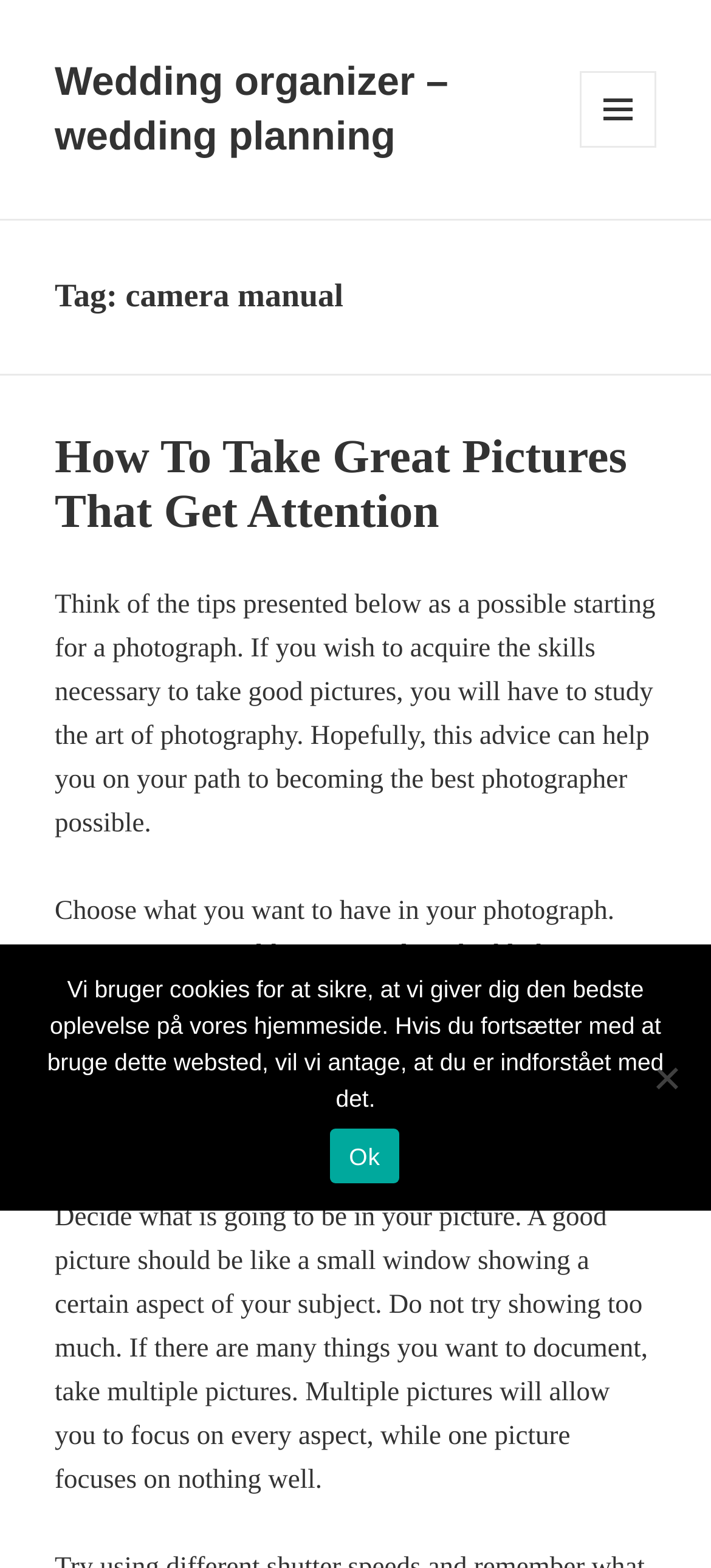Highlight the bounding box of the UI element that corresponds to this description: "Toggle Navigation".

None